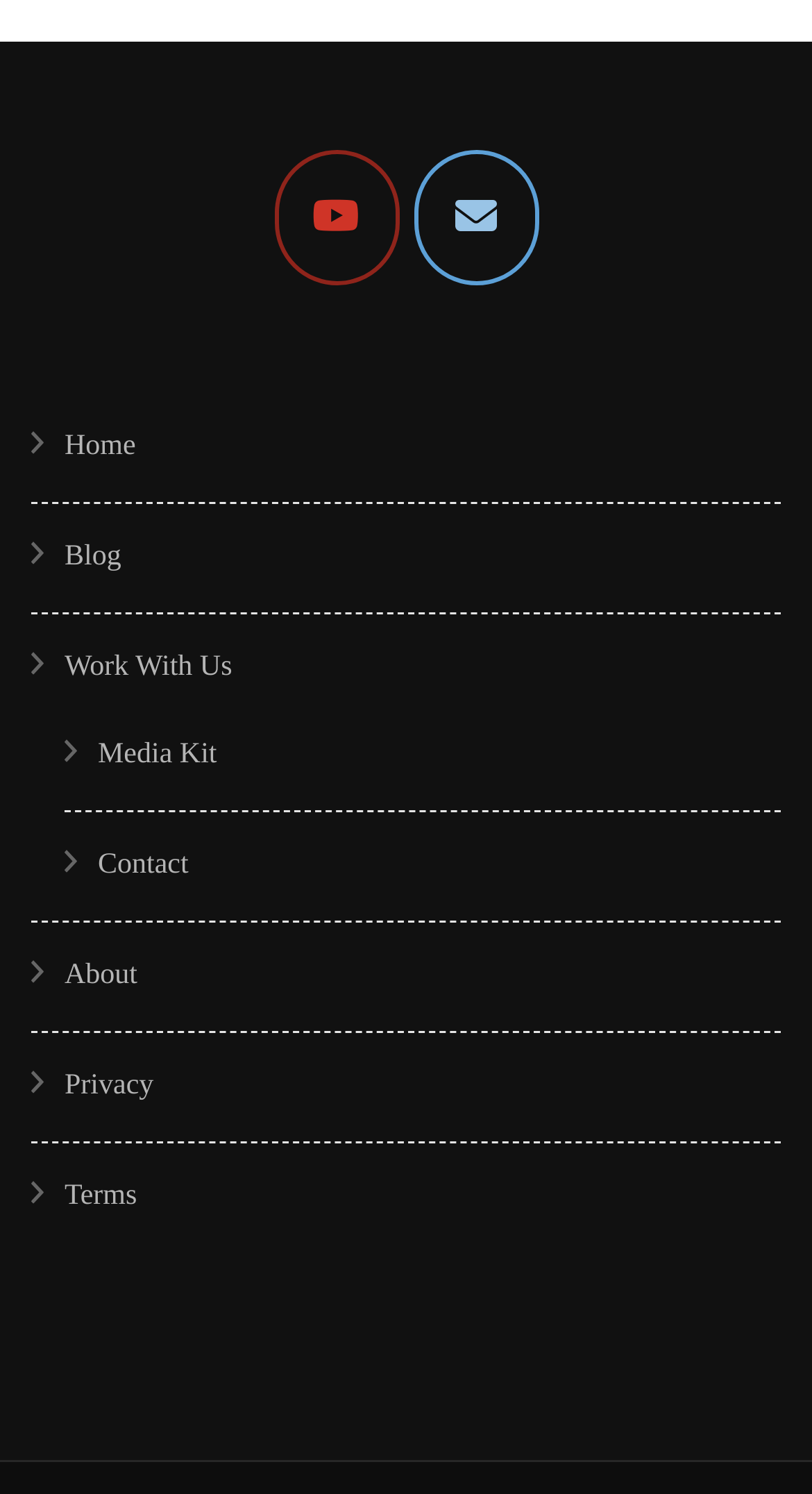Provide the bounding box for the UI element matching this description: "Work With Us".

[0.079, 0.437, 0.286, 0.457]